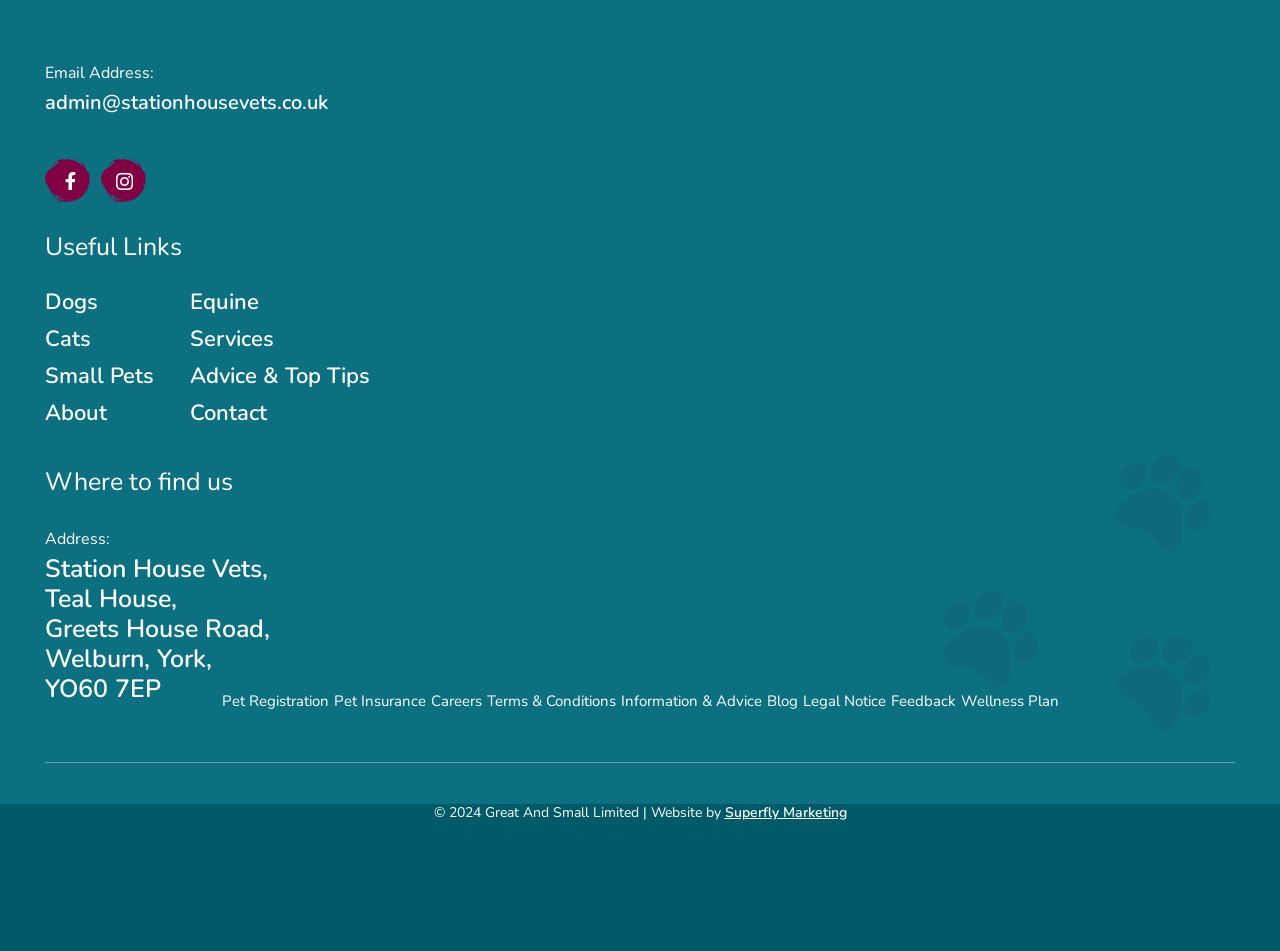What is the email address of Station House Vets?
Please provide a single word or phrase as your answer based on the image.

admin@stationhousevets.co.uk